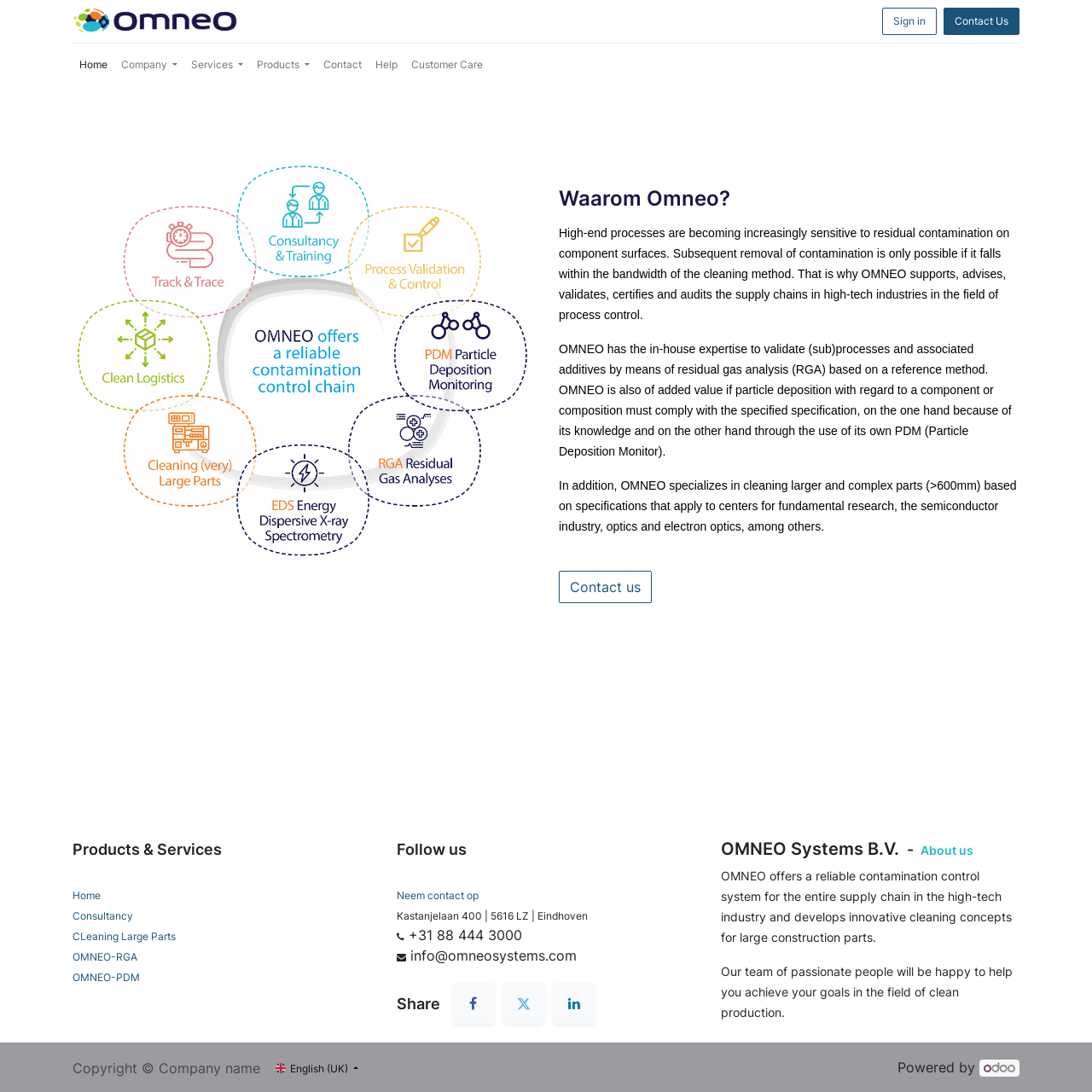Examine the image carefully and respond to the question with a detailed answer: 
What is the phone number of OMNEO?

I found the phone number of OMNEO by looking at the contact information section at the bottom of the webpage, which lists the phone number as '+31 88 444 3000'.